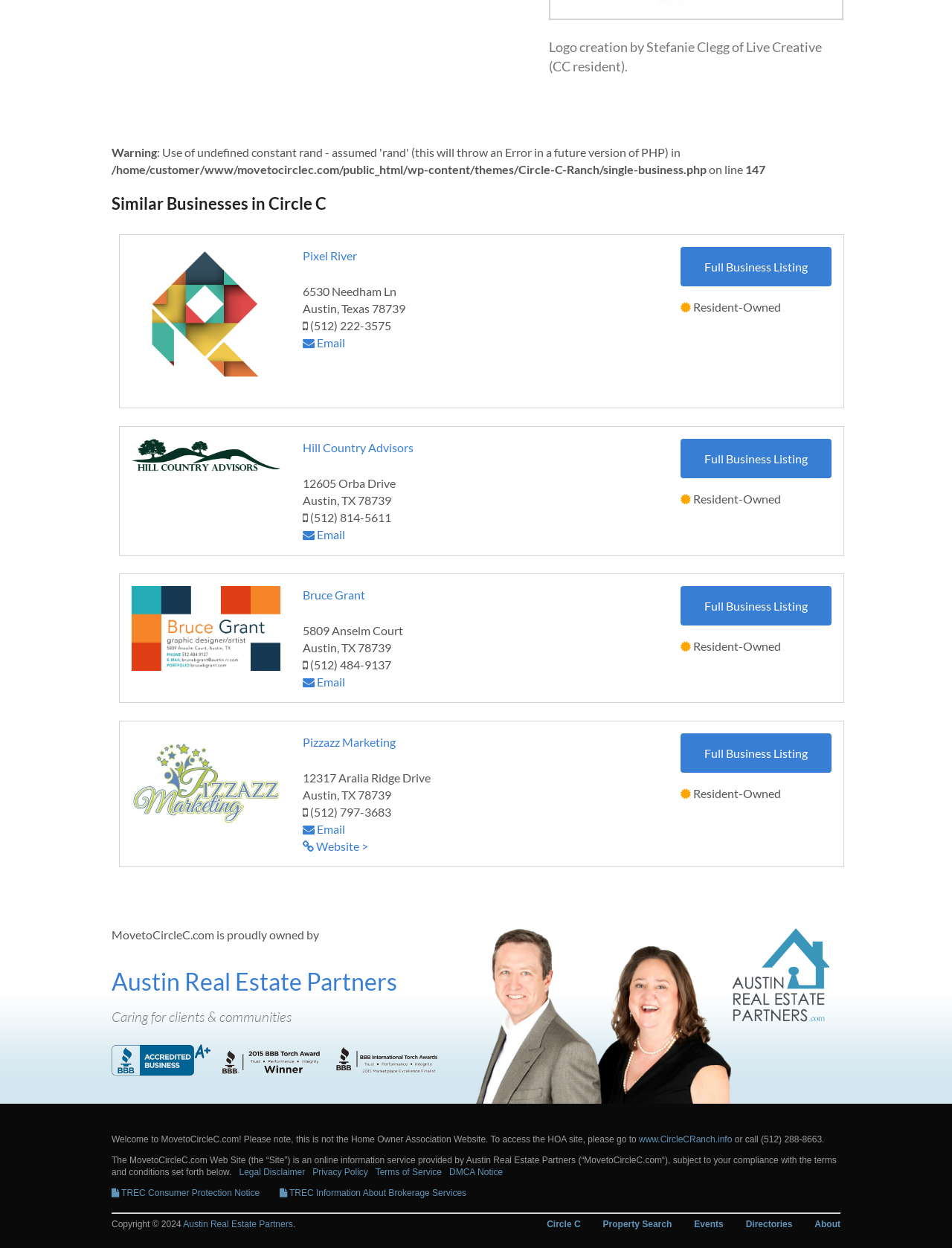What is the address of Pixel River? Using the information from the screenshot, answer with a single word or phrase.

6530 Needham Ln, Austin, TX 78739